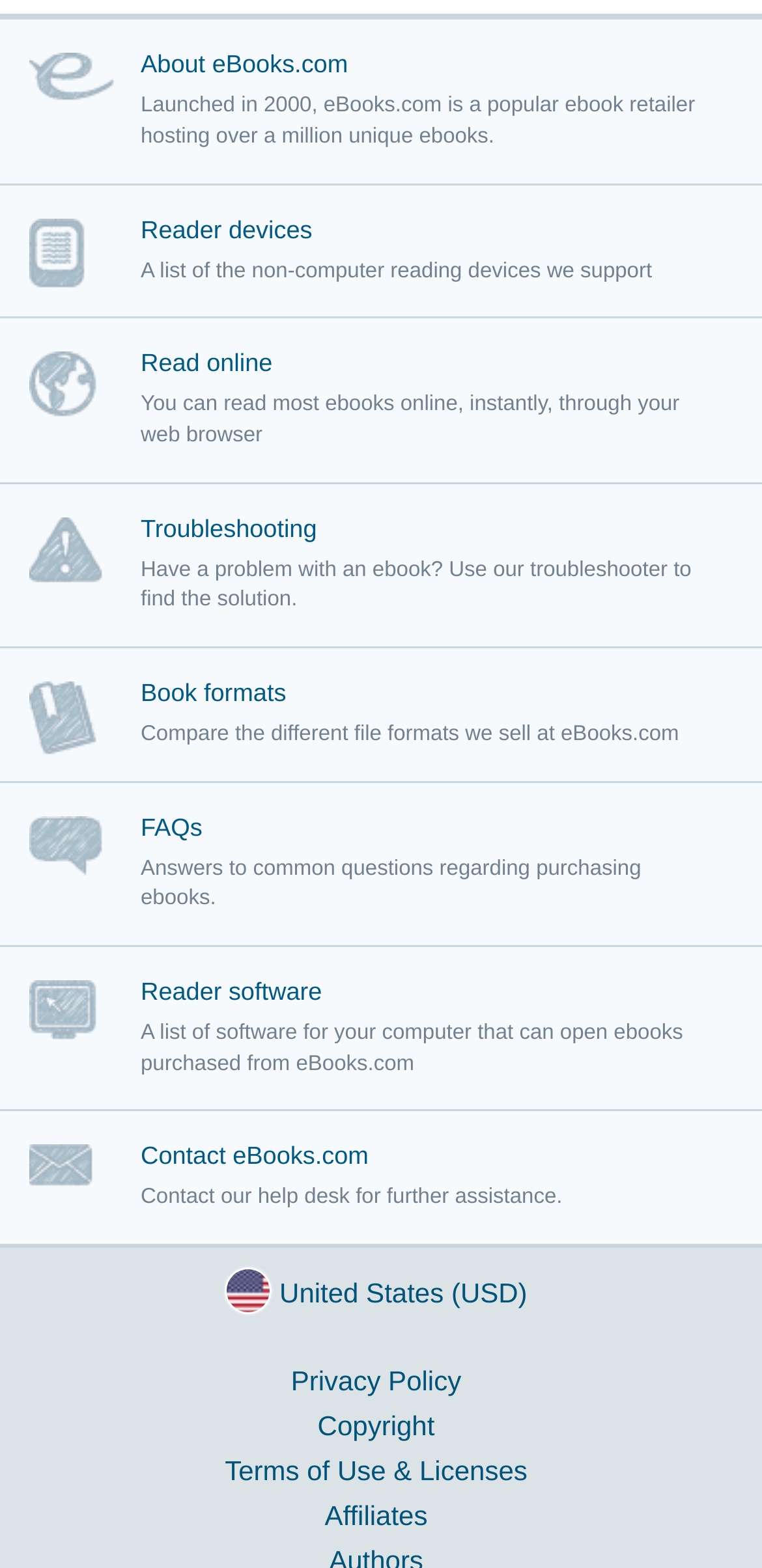Please determine the bounding box coordinates for the element that should be clicked to follow these instructions: "view December 2021 archives".

None